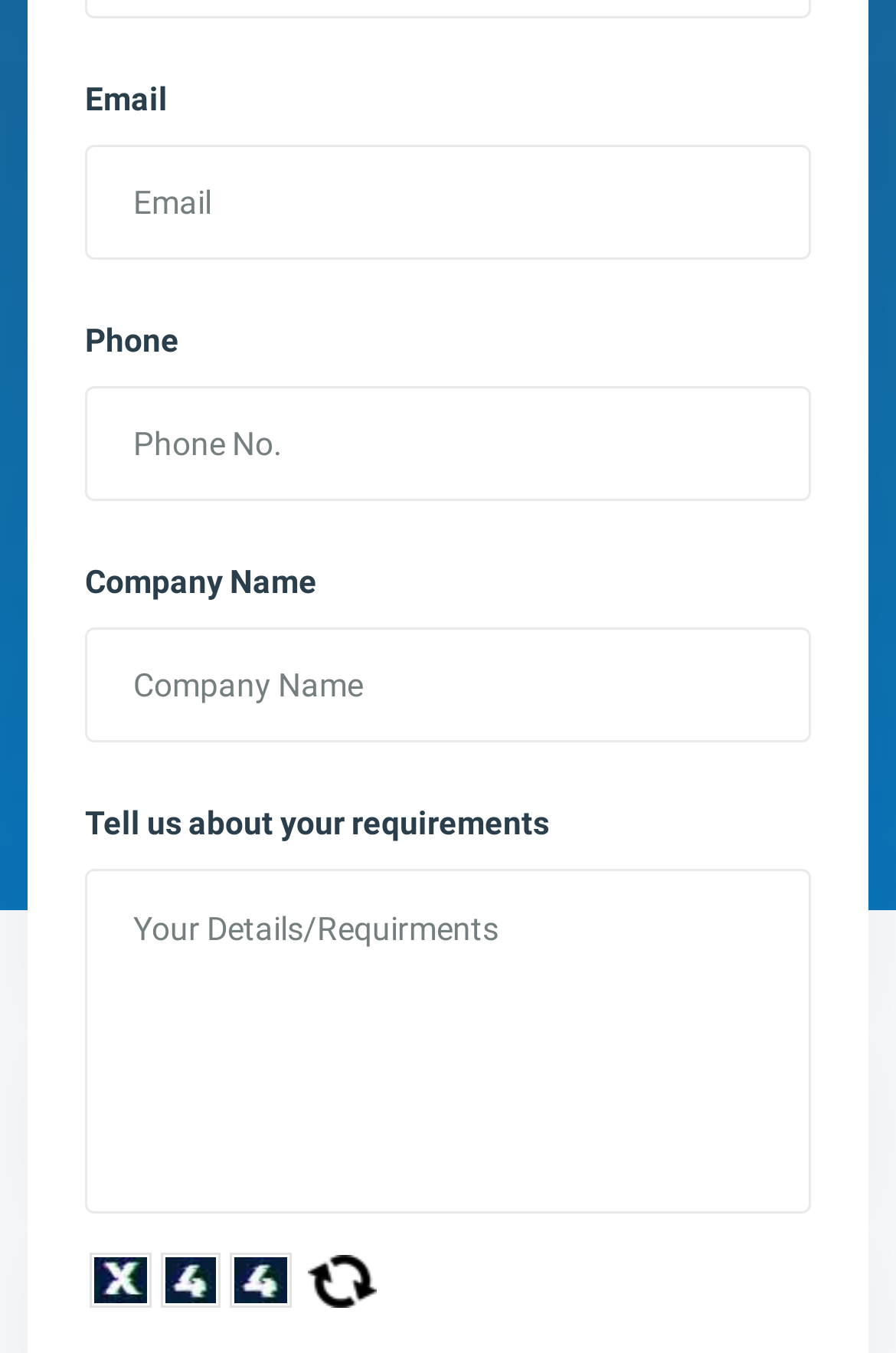Respond to the question below with a single word or phrase:
What is the purpose of the image at the bottom of the webpage?

Refresh